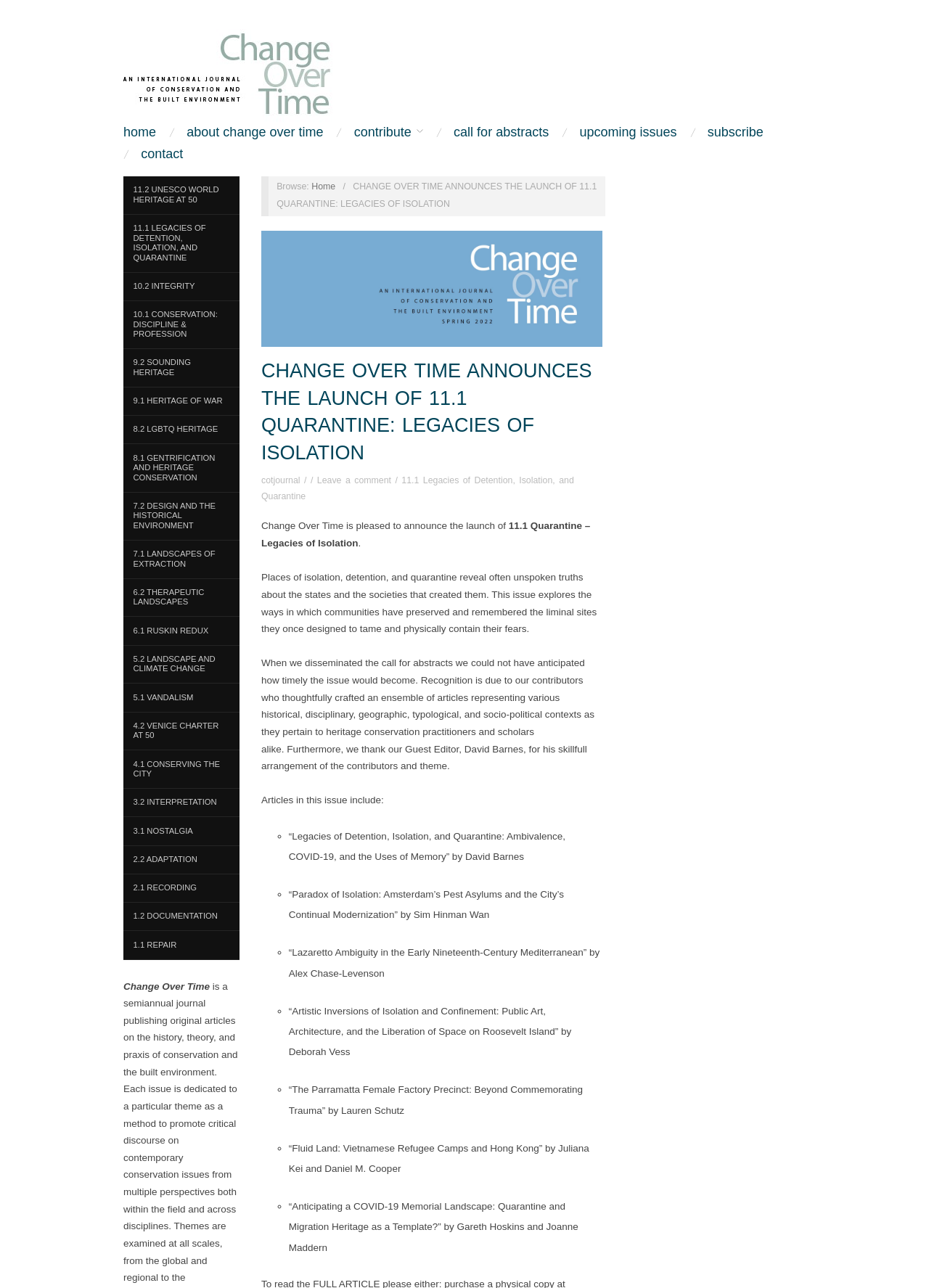What is the name of the journal?
Refer to the image and provide a detailed answer to the question.

I found the answer by looking at the top-left corner of the webpage, where it says 'Change Over Time' in a prominent font, indicating that it is the name of the journal.